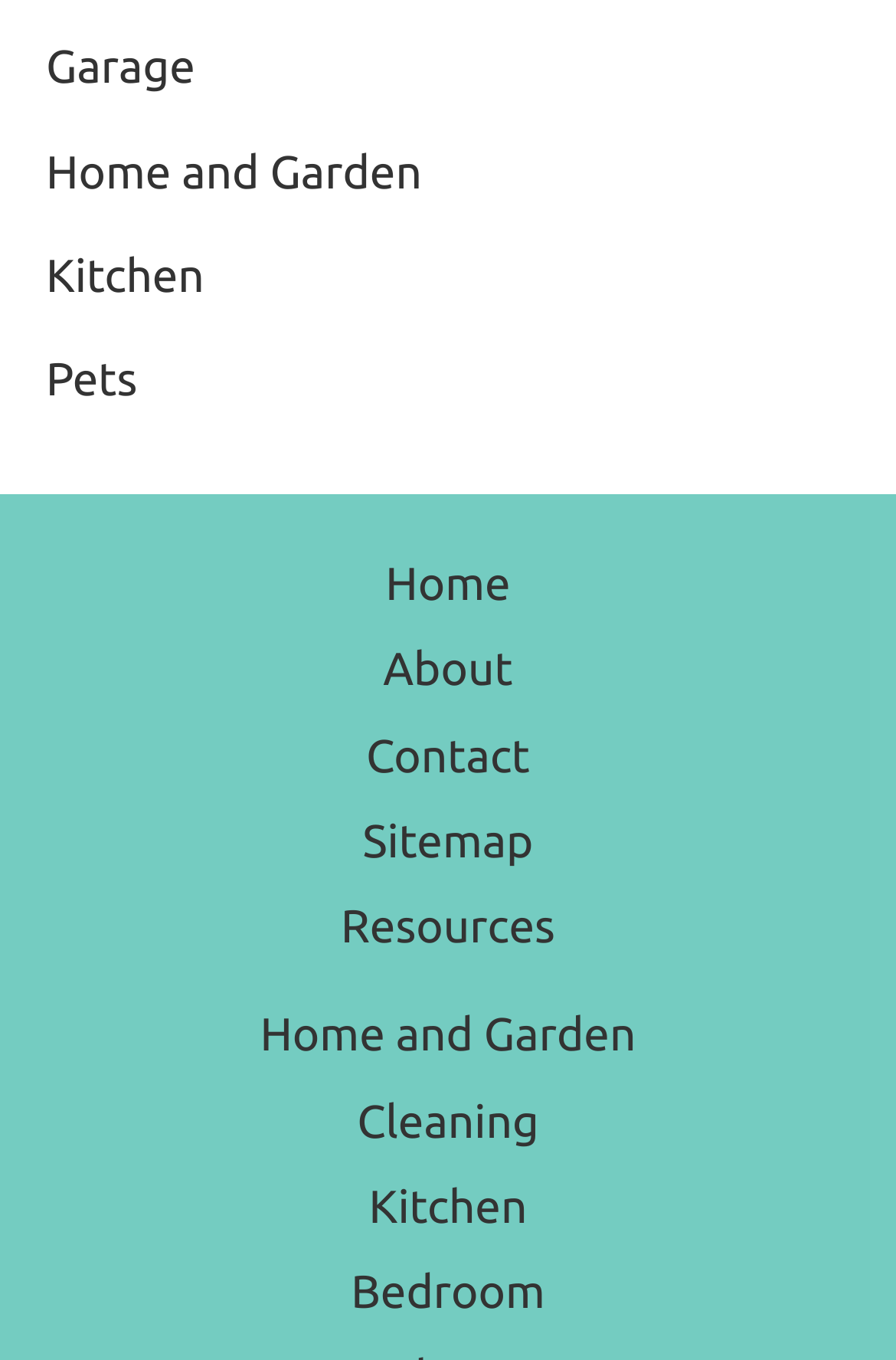Identify the bounding box for the UI element described as: "Company". Ensure the coordinates are four float numbers between 0 and 1, formatted as [left, top, right, bottom].

None